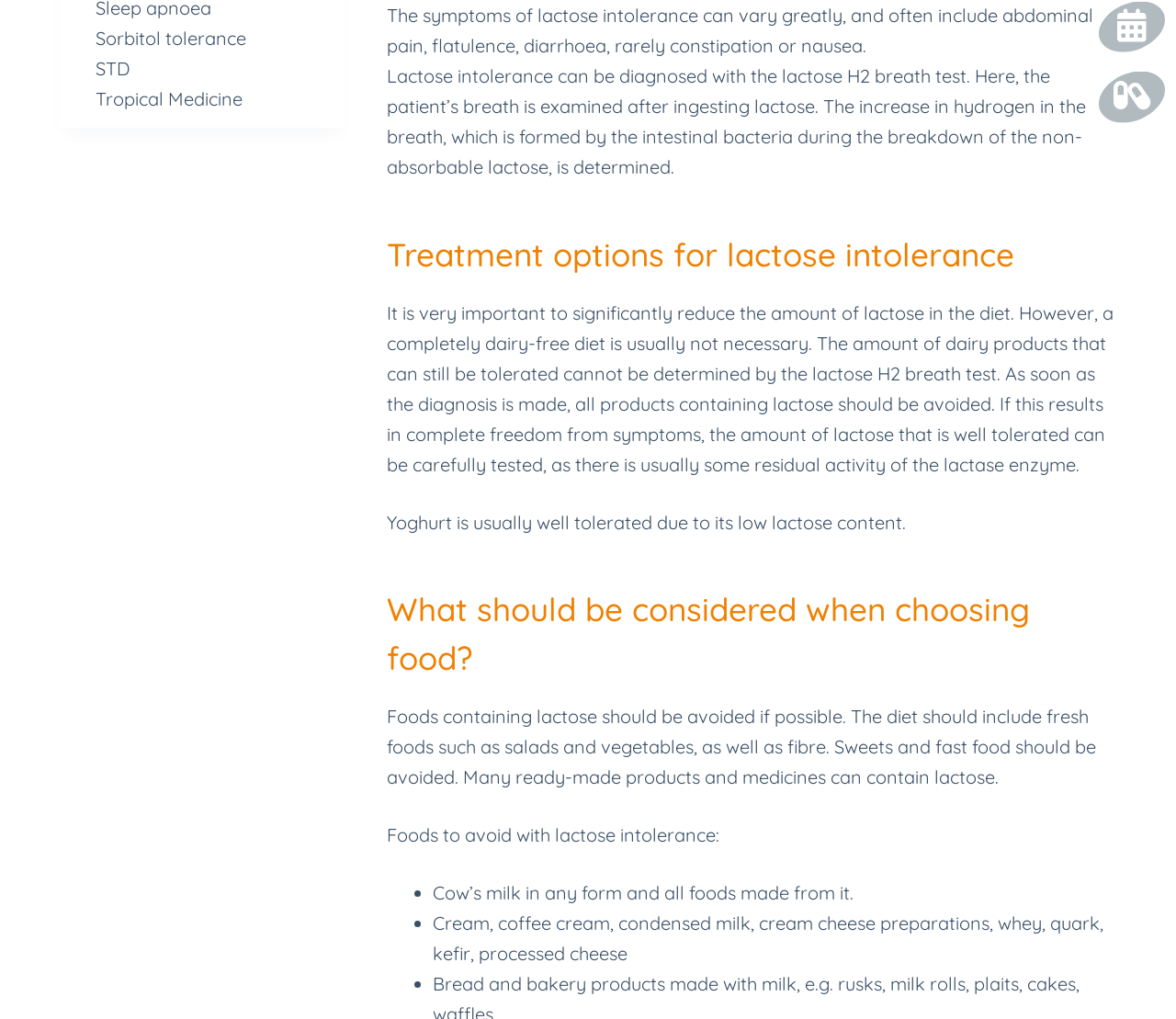Given the webpage screenshot, identify the bounding box of the UI element that matches this description: "Sorbitol tolerance".

[0.081, 0.026, 0.209, 0.049]